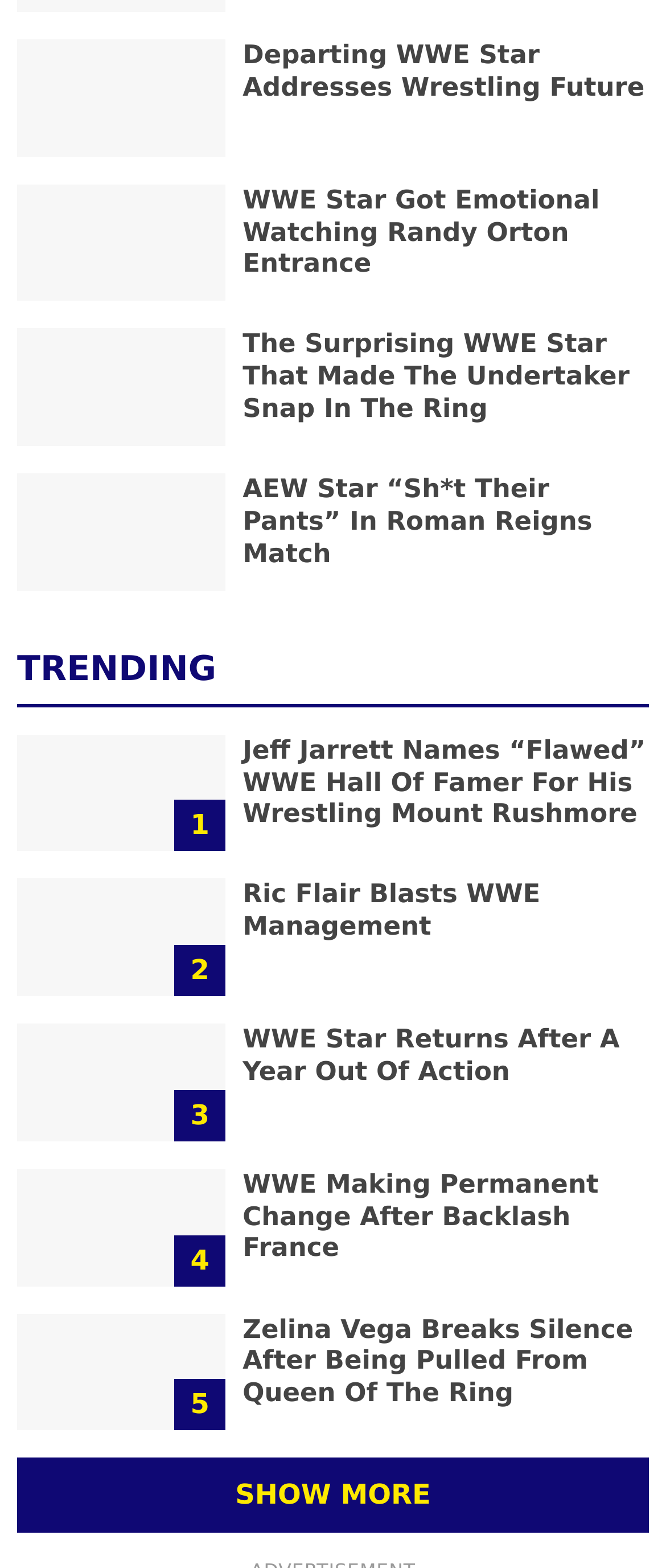Bounding box coordinates are to be given in the format (top-left x, top-left y, bottom-right x, bottom-right y). All values must be floating point numbers between 0 and 1. Provide the bounding box coordinate for the UI element described as: Ric Flair Blasts WWE Management

[0.364, 0.539, 0.811, 0.579]